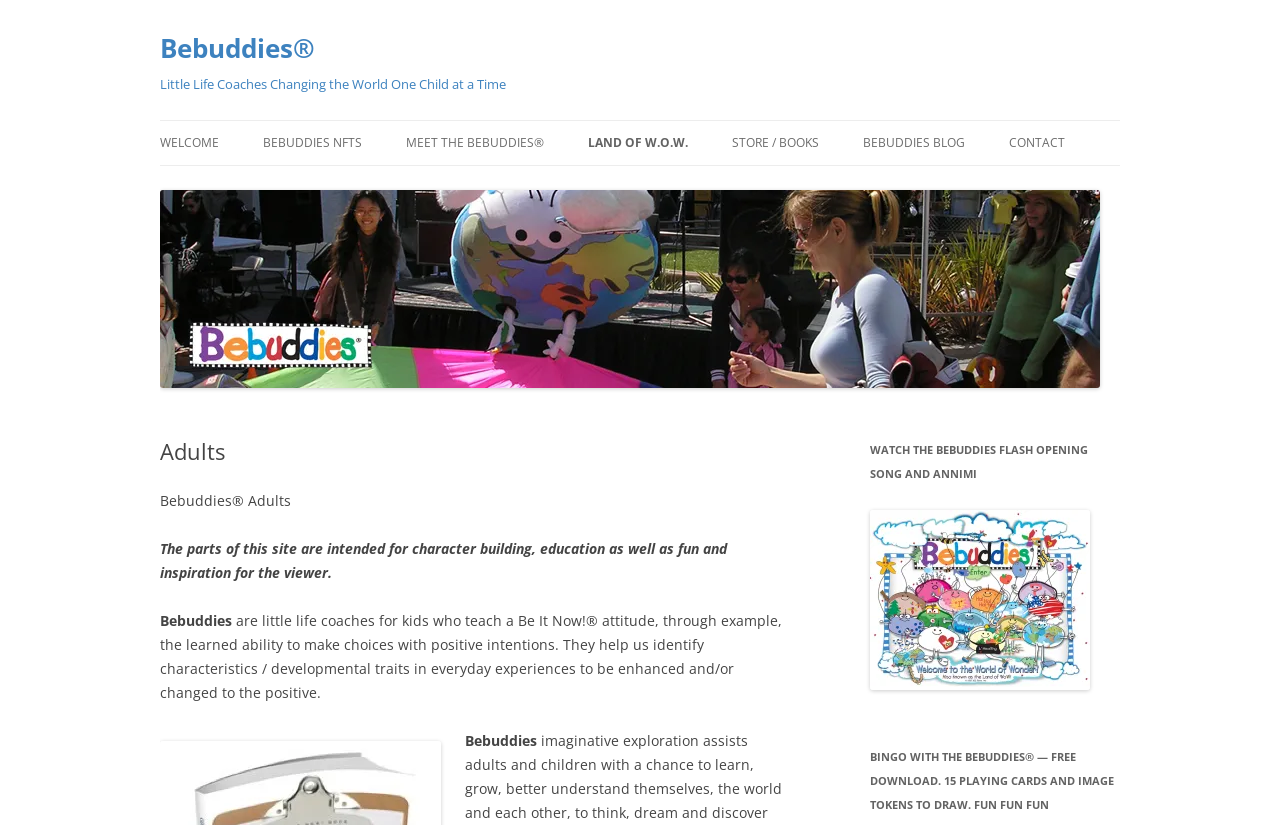Identify the bounding box coordinates for the region to click in order to carry out this instruction: "Contact the team". Provide the coordinates using four float numbers between 0 and 1, formatted as [left, top, right, bottom].

[0.788, 0.147, 0.832, 0.2]